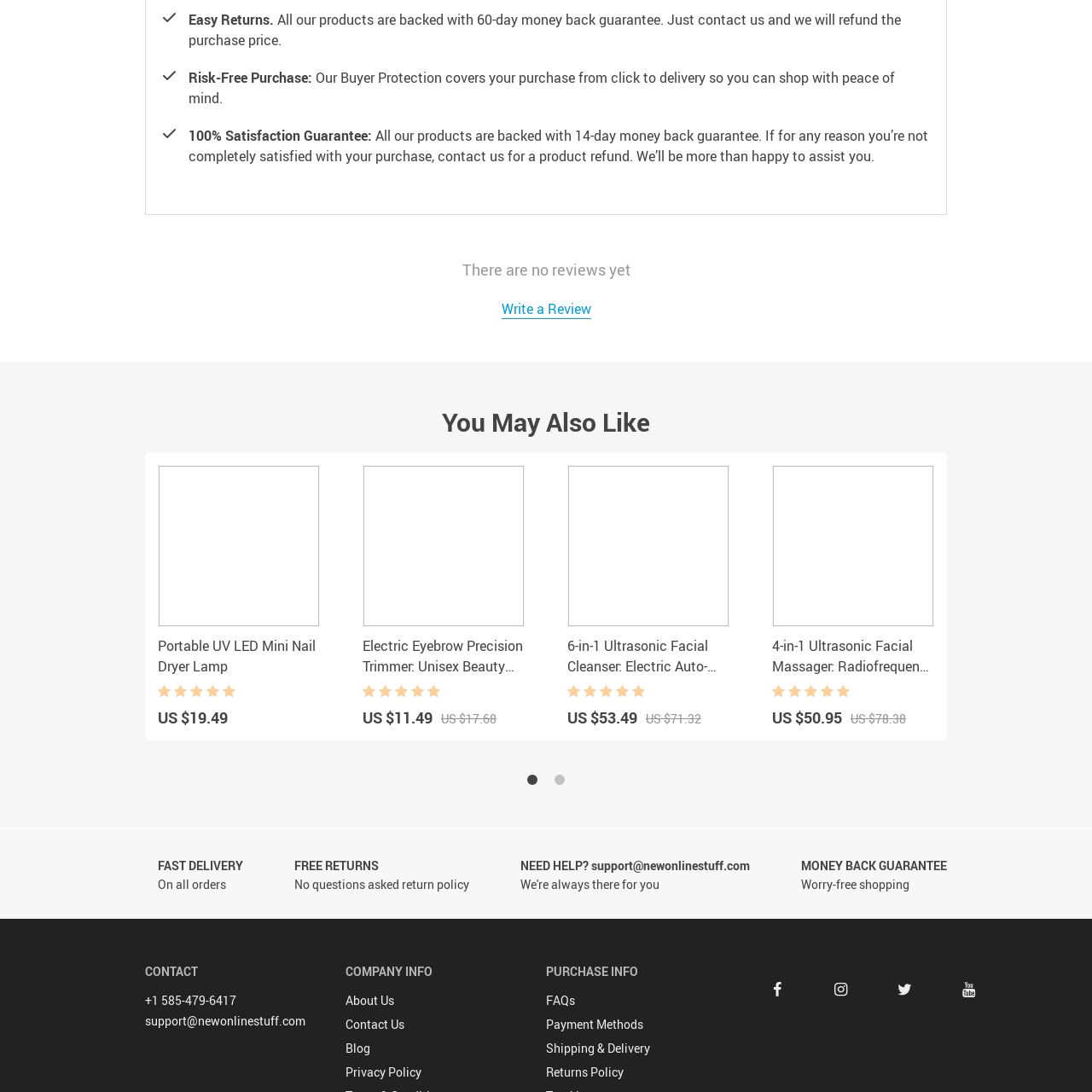Provide a detailed account of the visual content within the red-outlined section of the image.

The image features a sleek, modern Portable UV LED Mini Nail Dryer Lamp, designed for at-home or salon use. This compact device is essential for achieving quick and even drying of gel nail polish, ensuring a polished finish for manicured nails. It is currently listed for a price of US $19.49. The nail dryer is part of a selection of beauty tools available on the website, which includes items tailored for eyebrow grooming and ultrasonic facial cleaning. Users can explore these products along with customer reviews and additional purchasing information, highlighting the website’s commitment to providing a comprehensive shopping experience for beauty enthusiasts.